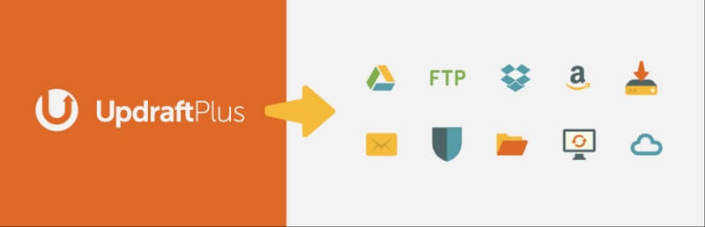Answer the question with a brief word or phrase:
What is the primary function of UpdraftPlus?

backup and restore